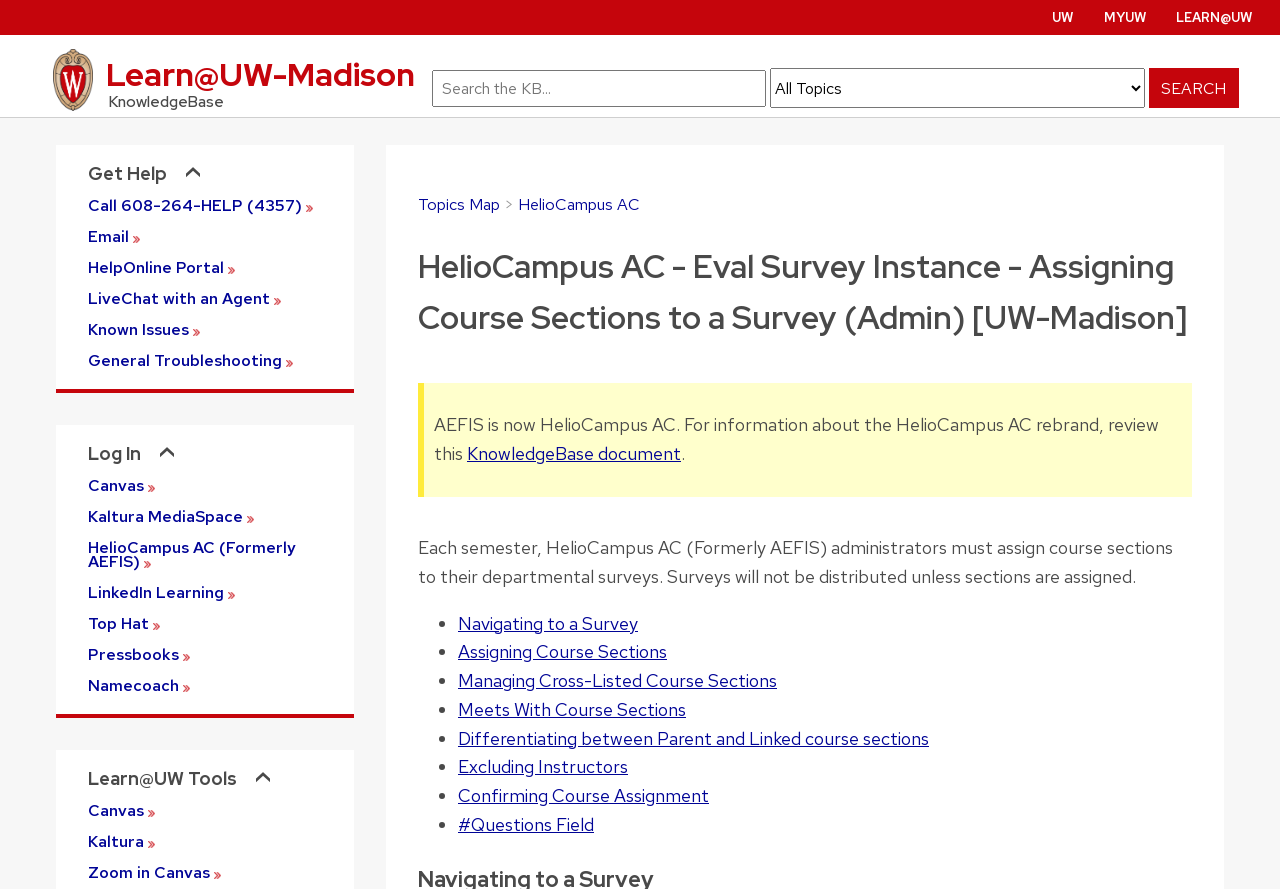Respond concisely with one word or phrase to the following query:
What is the purpose of assigning course sections to surveys?

To distribute surveys